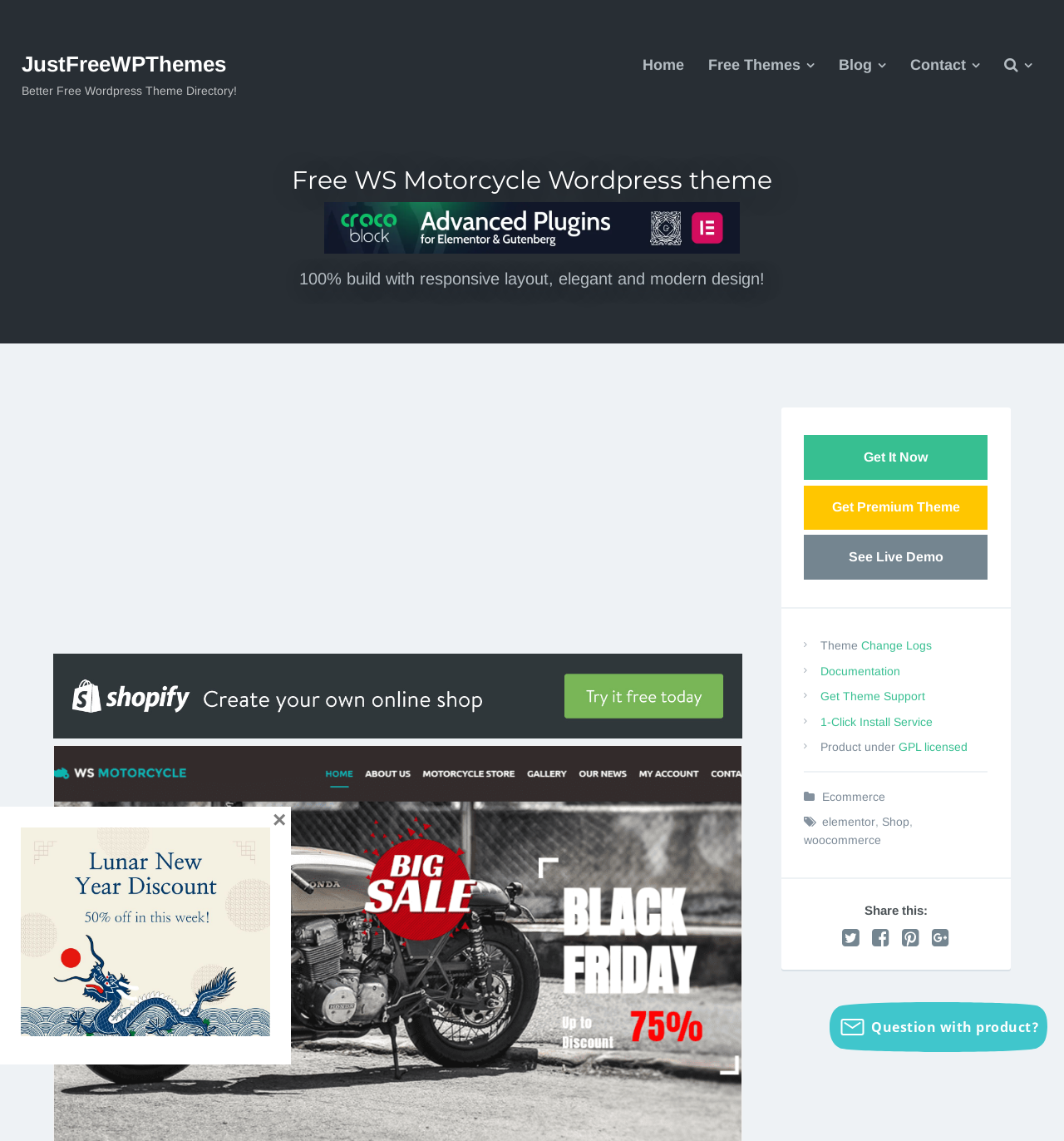Generate the title text from the webpage.

Free WS Motorcycle Wordpress theme